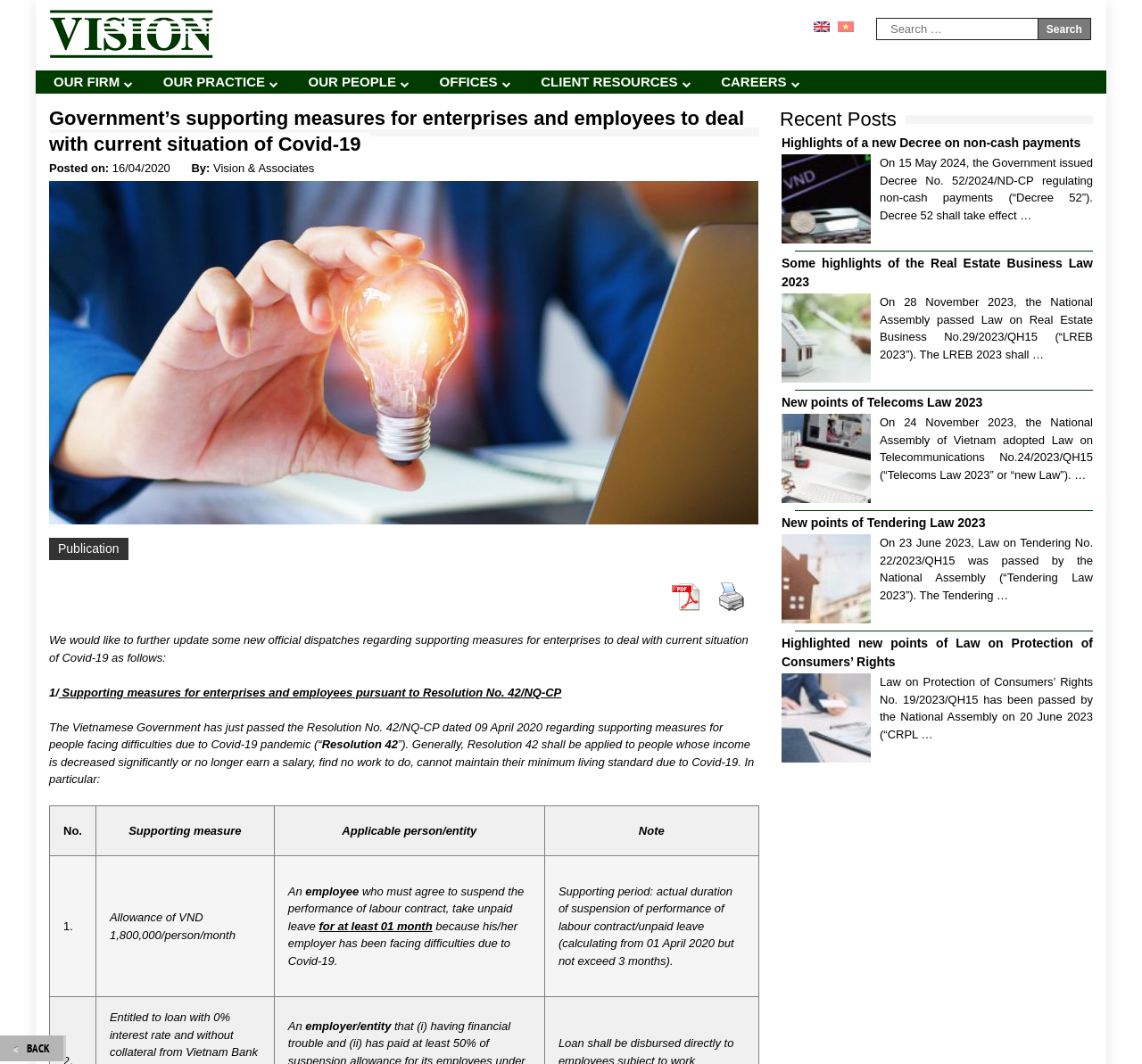Determine the bounding box coordinates of the clickable element to complete this instruction: "Go back to previous page". Provide the coordinates in the format of four float numbers between 0 and 1, [left, top, right, bottom].

[0.012, 0.977, 0.044, 0.994]